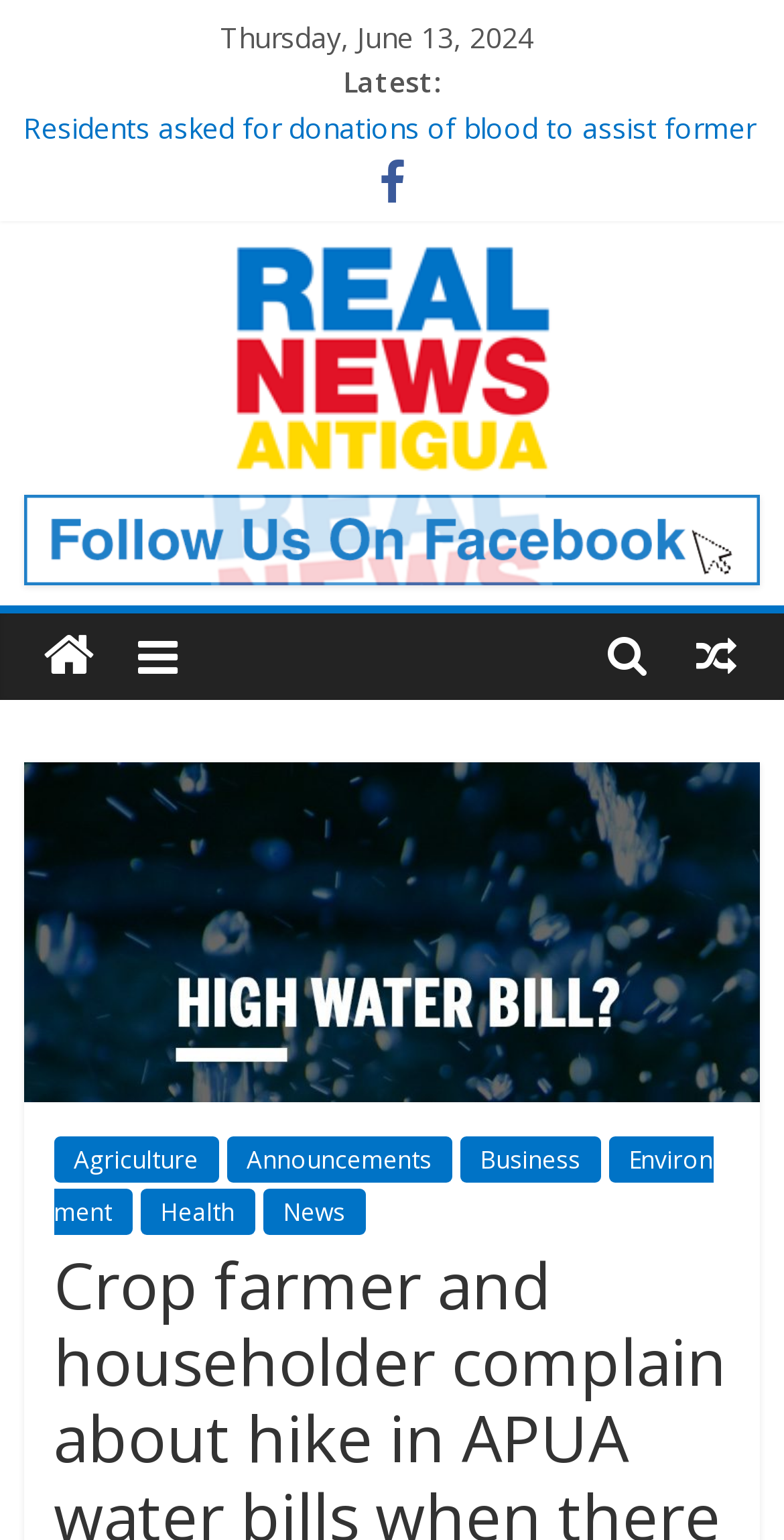Produce an elaborate caption capturing the essence of the webpage.

The webpage appears to be a news website, specifically the homepage of Real News Antigua. At the top, there is a date displayed, "Thursday, June 13, 2024", followed by a "Latest" label. Below this, there are several news article links, each with a brief title, such as "Residents asked for donations of blood to assist former parliamentarian needing emergency surgery" and "Bathlodge man, 33, fatally struck by machine at Bendals quarry; Police ask operators to be extra careful on the job". These links are arranged vertically, taking up most of the left side of the page.

On the right side of the page, there is a section with a heading "Real News Antigua" and an image of the same name. Below this, there is a link to the website's homepage and a tagline "All The News You Can Use". Further down, there is a complementary section with a link, and a few social media icons, including Facebook and Twitter.

At the bottom of the page, there is a navigation menu with links to various categories, such as "Agriculture", "Announcements", "Business", "Environment", "Health", and "News". Each category has a brief separator line between them.

The main content of the page is focused on the news articles, with the meta description providing a brief summary of one of the articles, which is about a local farmer, Abdul Seisay, complaining about high water bills despite not receiving regular pipe-borne water.